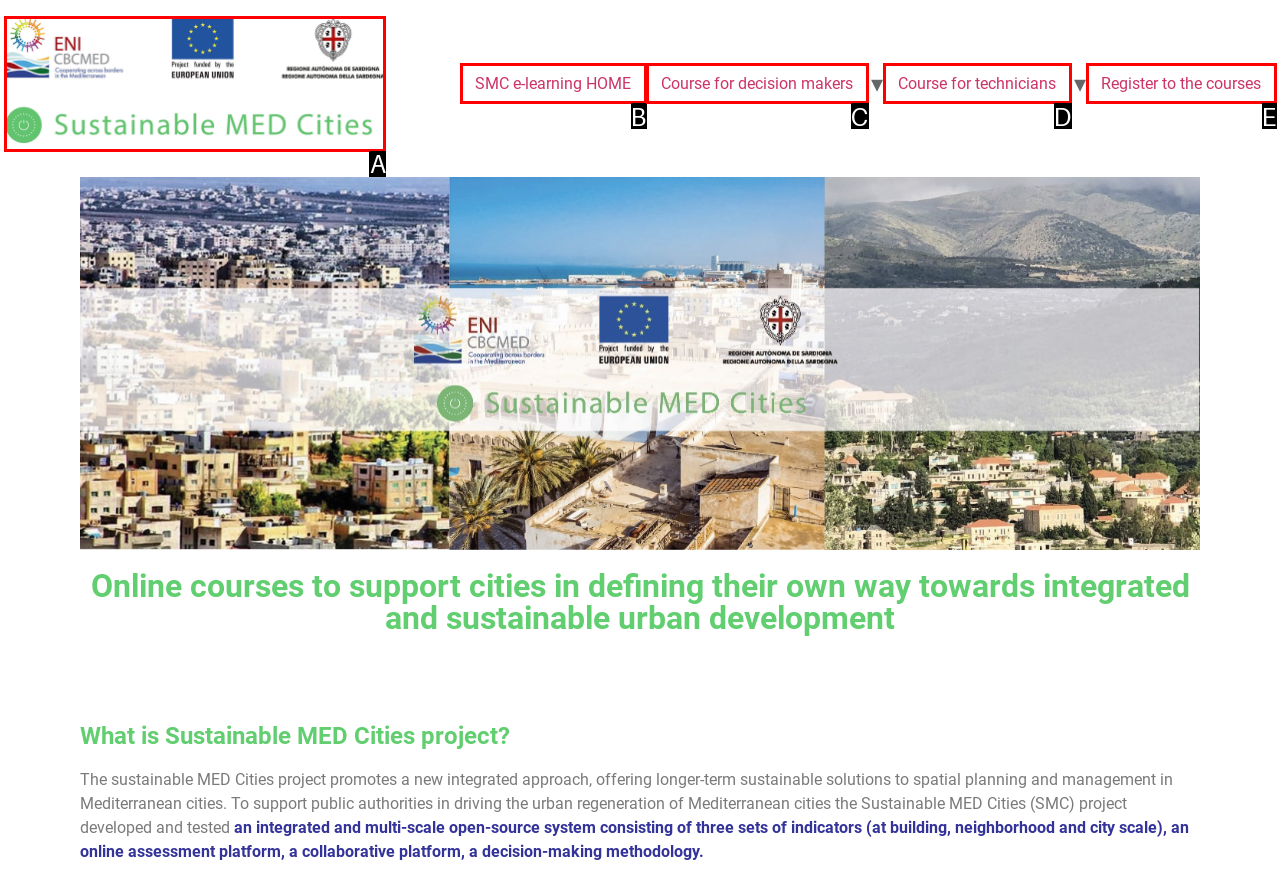Identify which HTML element matches the description: aria-label="twitter" title="Share on Twitter"
Provide your answer in the form of the letter of the correct option from the listed choices.

None